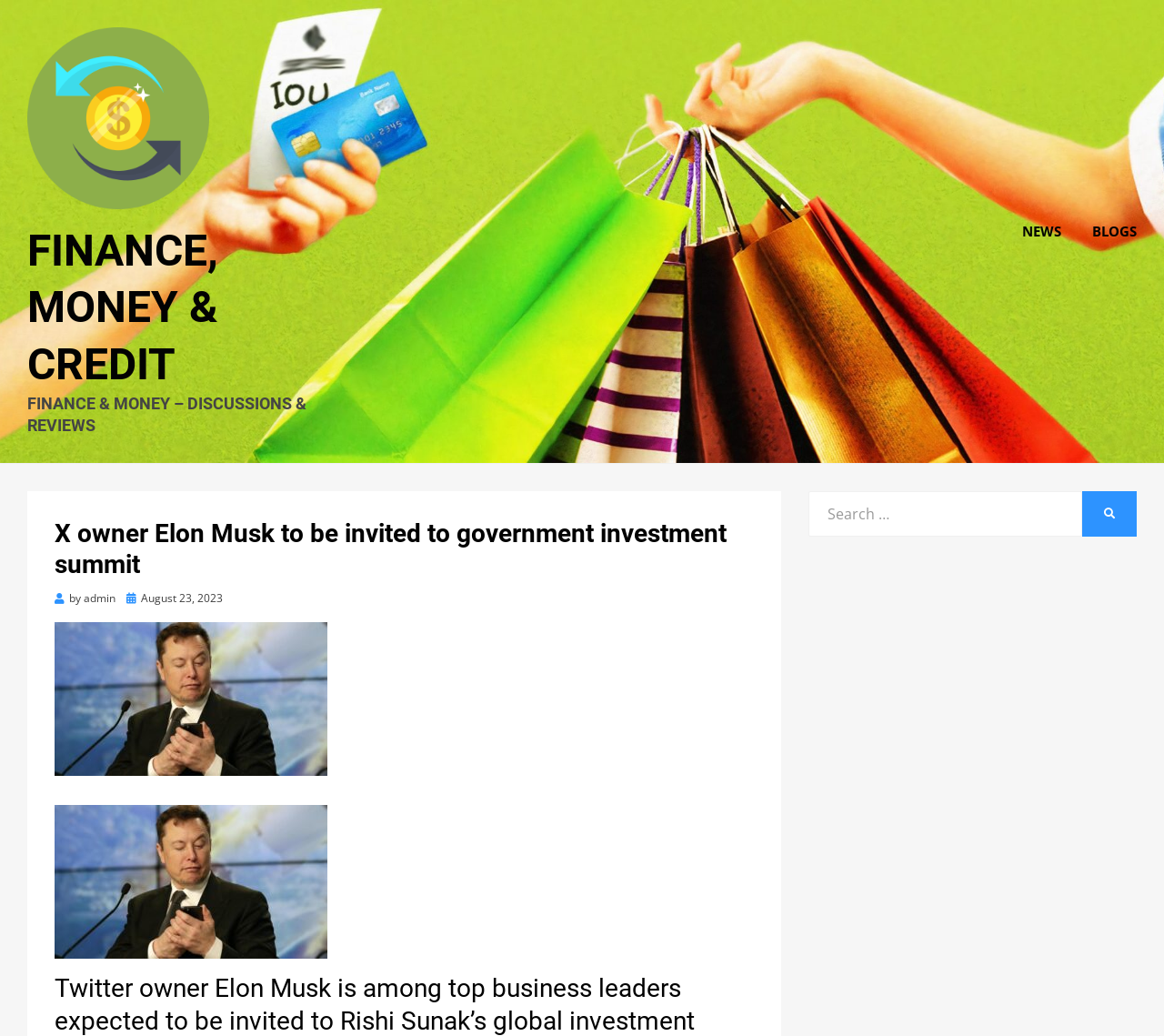What is the date of the news article?
Please answer the question with a detailed and comprehensive explanation.

I found the date of the news article by looking at the article's metadata, where I saw the text 'Posted on' followed by a link with the date 'August 23, 2023', which indicates that this is the date the article was posted.